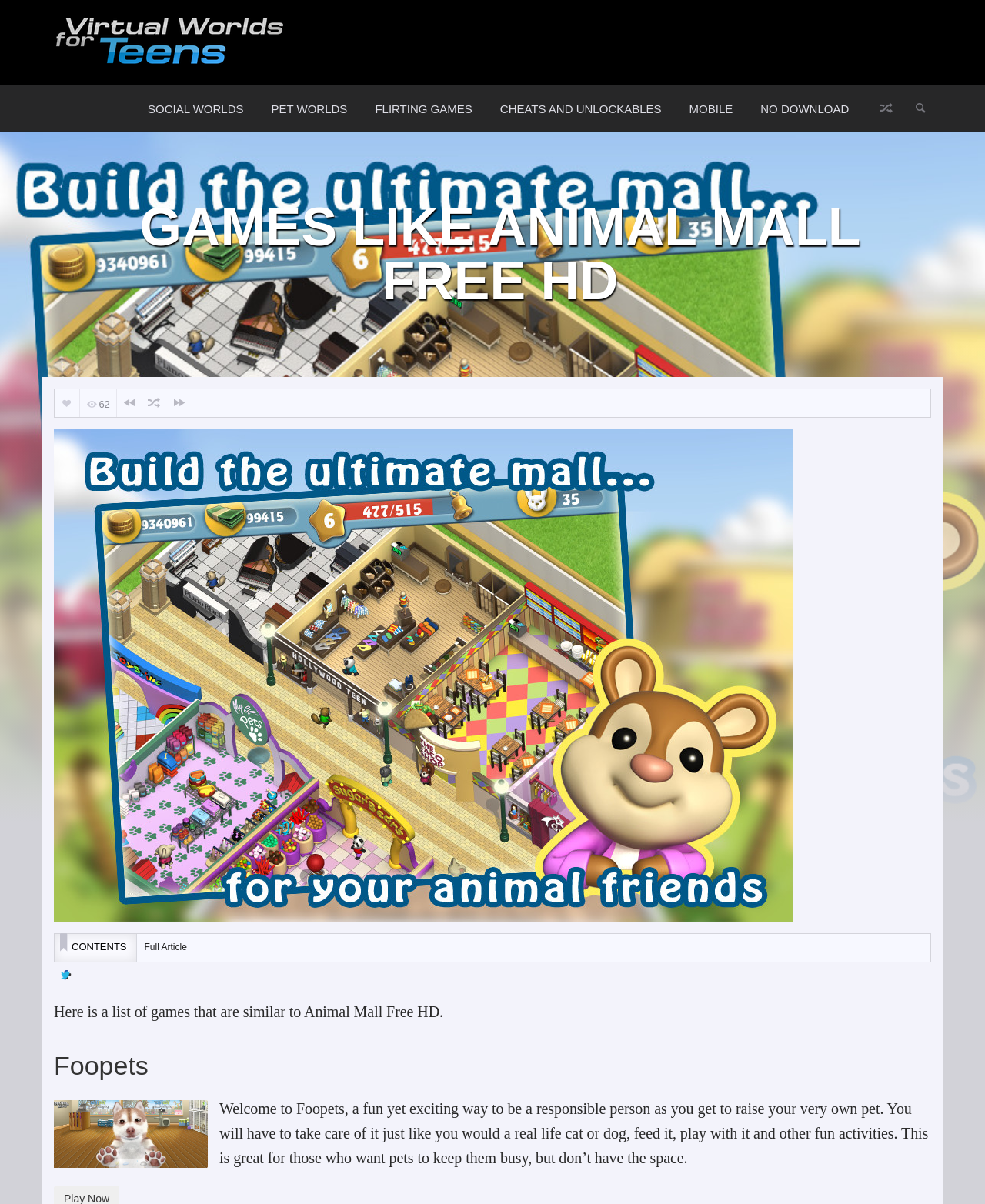Find the bounding box coordinates of the clickable element required to execute the following instruction: "Explore Foopets". Provide the coordinates as four float numbers between 0 and 1, i.e., [left, top, right, bottom].

[0.055, 0.873, 0.945, 0.898]